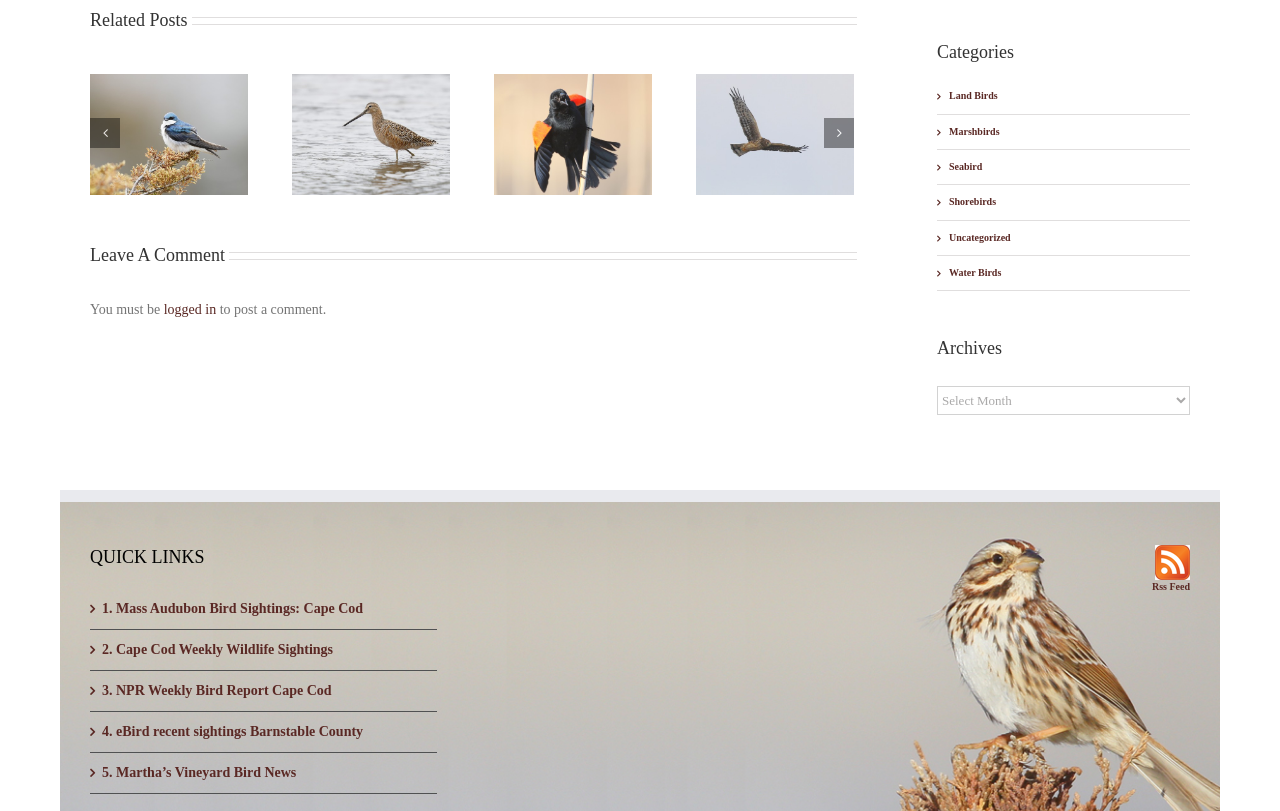Identify the bounding box coordinates of the clickable region necessary to fulfill the following instruction: "View archives". The bounding box coordinates should be four float numbers between 0 and 1, i.e., [left, top, right, bottom].

[0.732, 0.414, 0.93, 0.446]